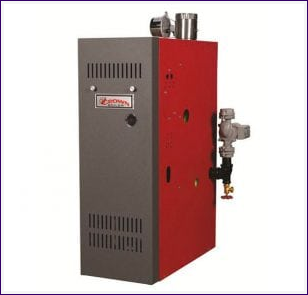Construct a detailed narrative about the image.

The image features the Crown Boiler Aruba 4, a gas-fired hot water boiler designed for both residential and small commercial installations. This boiler combines performance, reliability, and efficiency. Its sleek design includes a durable exterior, with a prominent red and gray color scheme. Key features of the Aruba 4 include integrated boiler control, which simplifies operation by incorporating temperature control, ignition functions, and relay mechanisms into a single module. Additionally, it offers an extra circulator output for secondary zoning or indirect water heating. The Aruba 4 is ideal for homeowners seeking a trustworthy solution for heating needs.